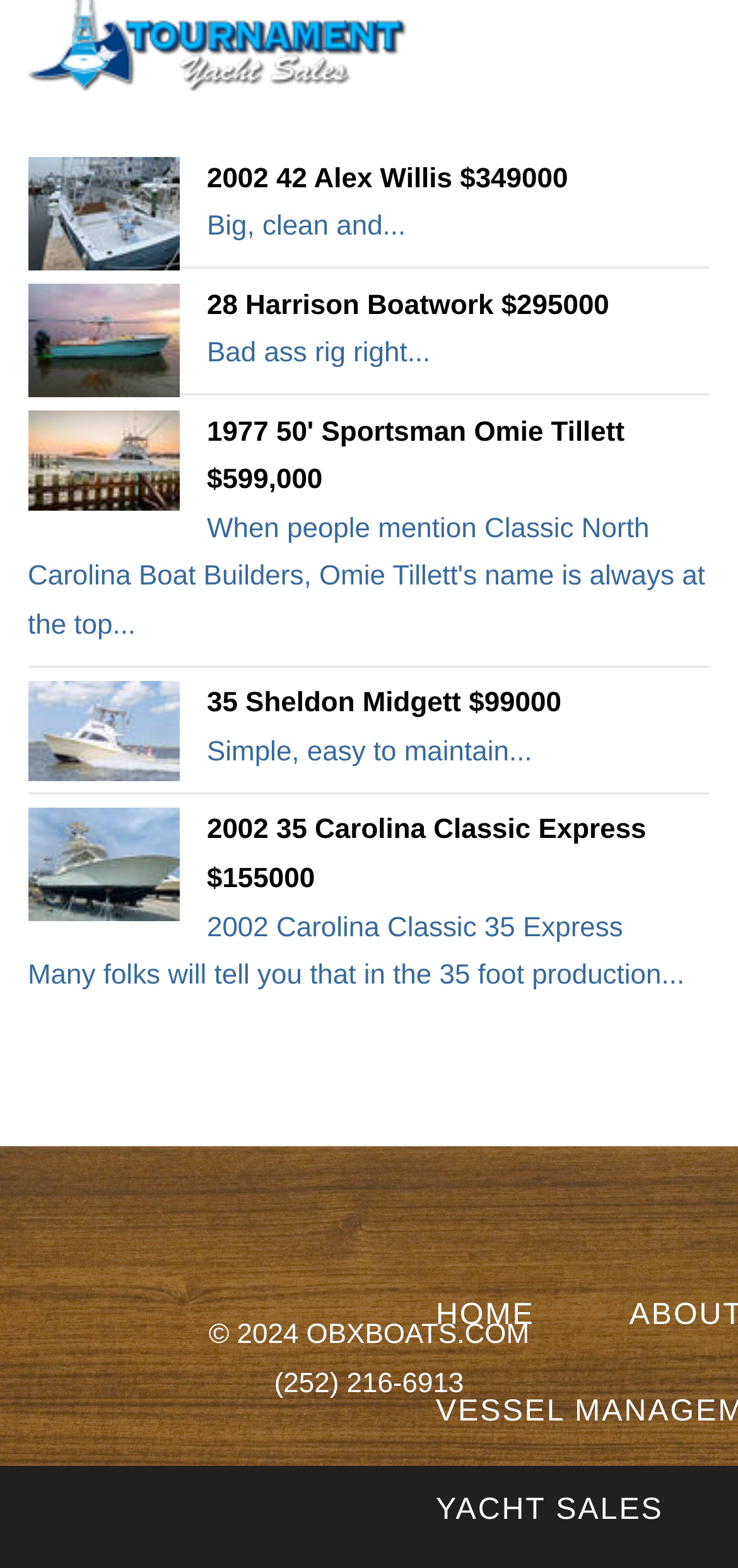What is the price of the 1977 50' Sportsman Omie Tillett?
Using the image, elaborate on the answer with as much detail as possible.

I found the link element with the description '1977 50' Sportsman Omie Tillett' and extracted the price from the text, which is $599,000.